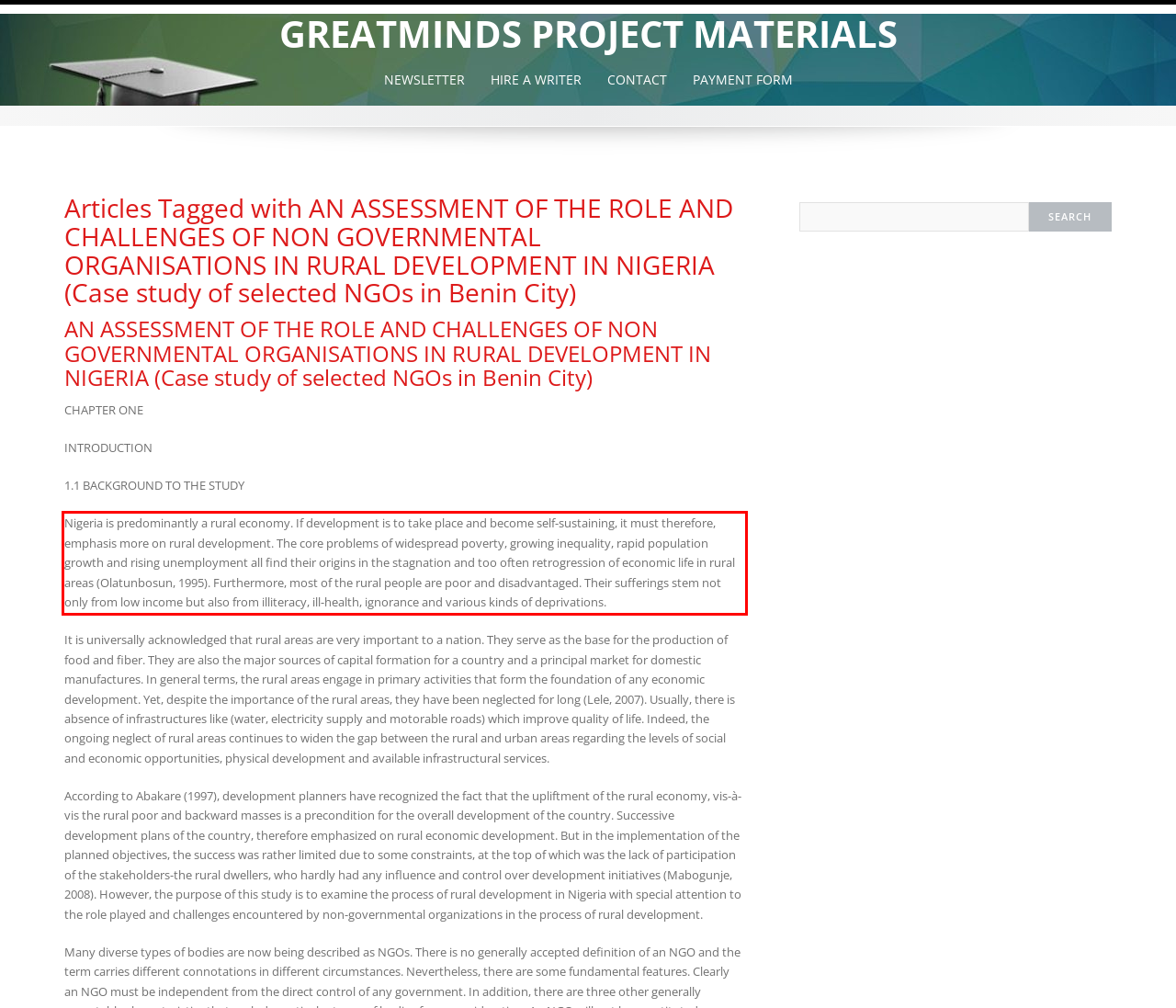You are provided with a screenshot of a webpage that includes a UI element enclosed in a red rectangle. Extract the text content inside this red rectangle.

Nigeria is predominantly a rural economy. If development is to take place and become self-sustaining, it must therefore, emphasis more on rural development. The core problems of widespread poverty, growing inequality, rapid population growth and rising unemployment all find their origins in the stagnation and too often retrogression of economic life in rural areas (Olatunbosun, 1995). Furthermore, most of the rural people are poor and disadvantaged. Their sufferings stem not only from low income but also from illiteracy, ill-health, ignorance and various kinds of deprivations.